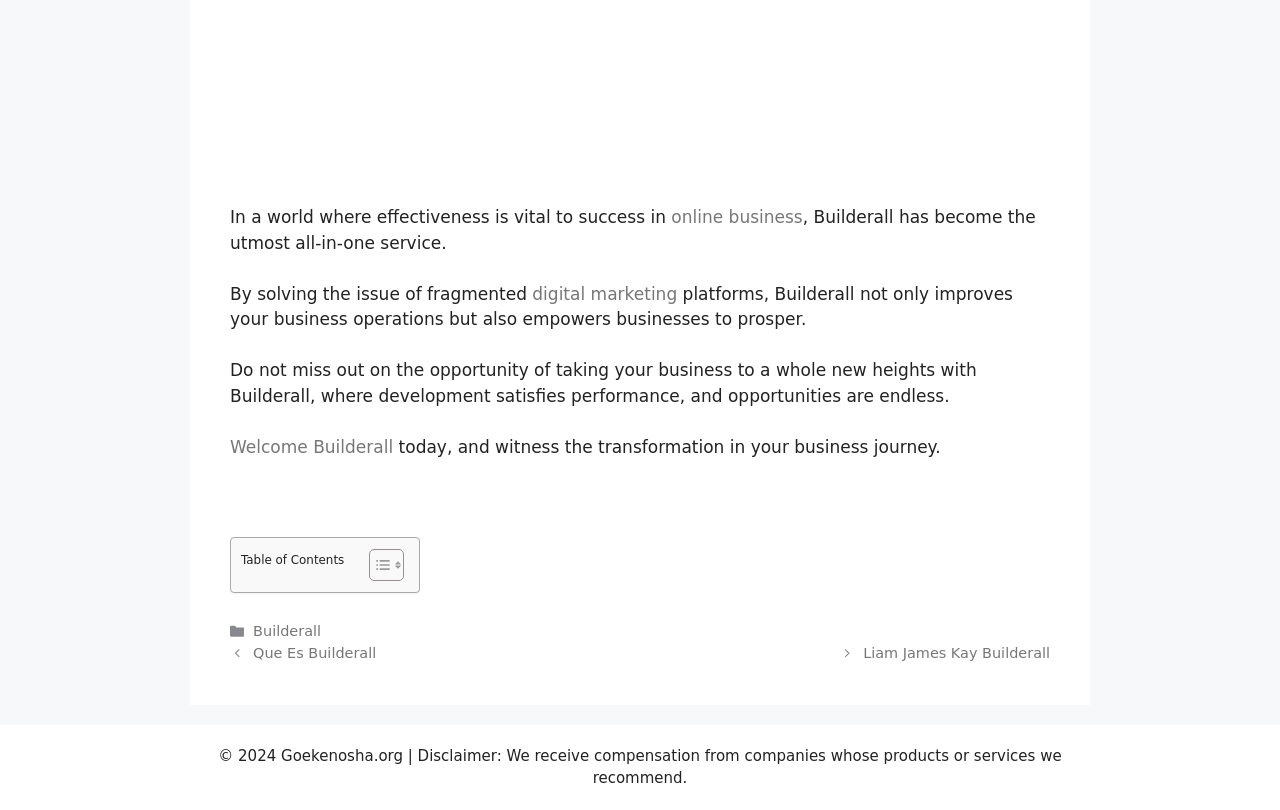Determine the bounding box for the UI element described here: "Builderall".

[0.198, 0.77, 0.251, 0.789]